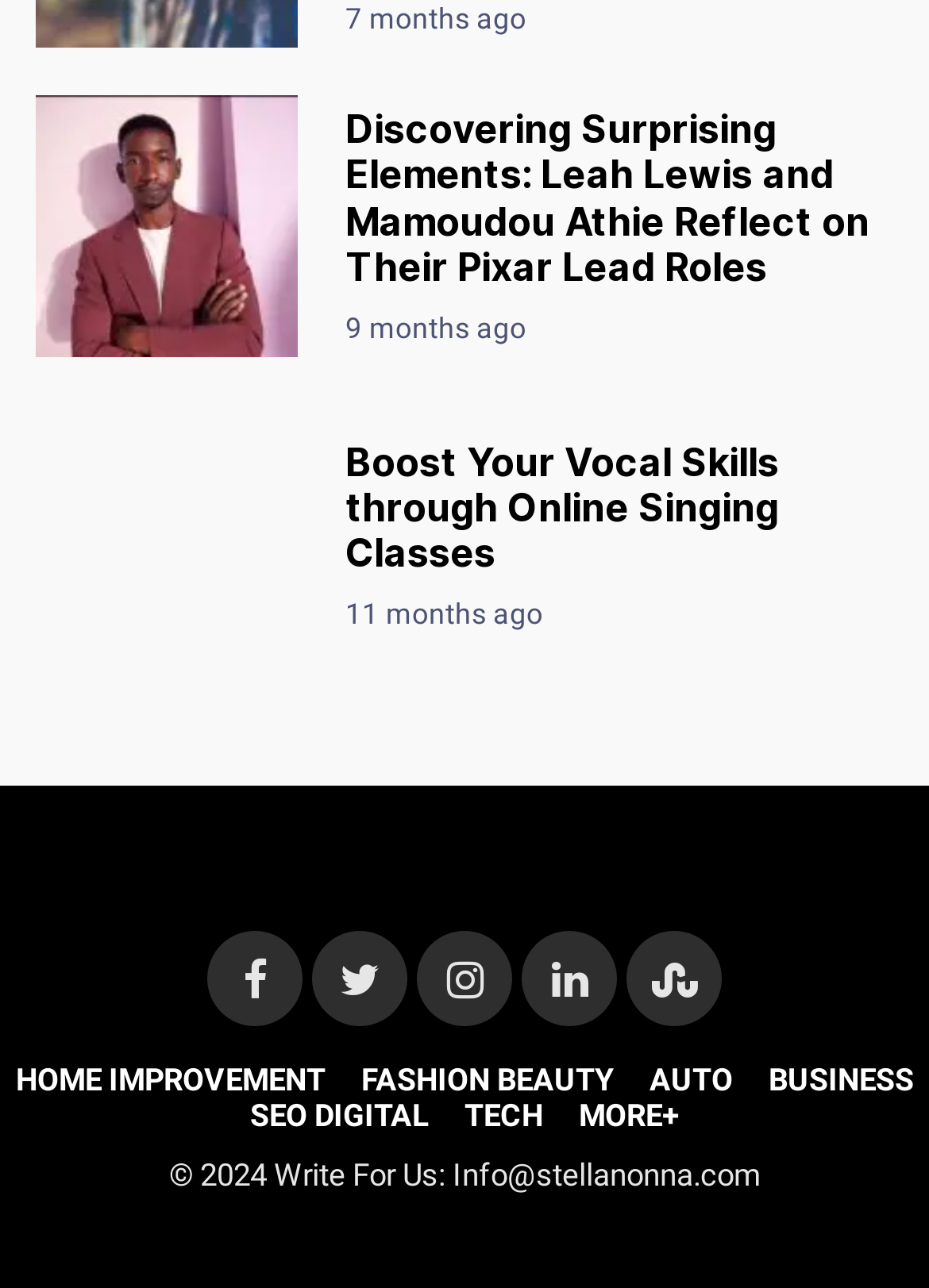Specify the bounding box coordinates for the region that must be clicked to perform the given instruction: "Contact via email".

[0.182, 0.898, 0.818, 0.926]